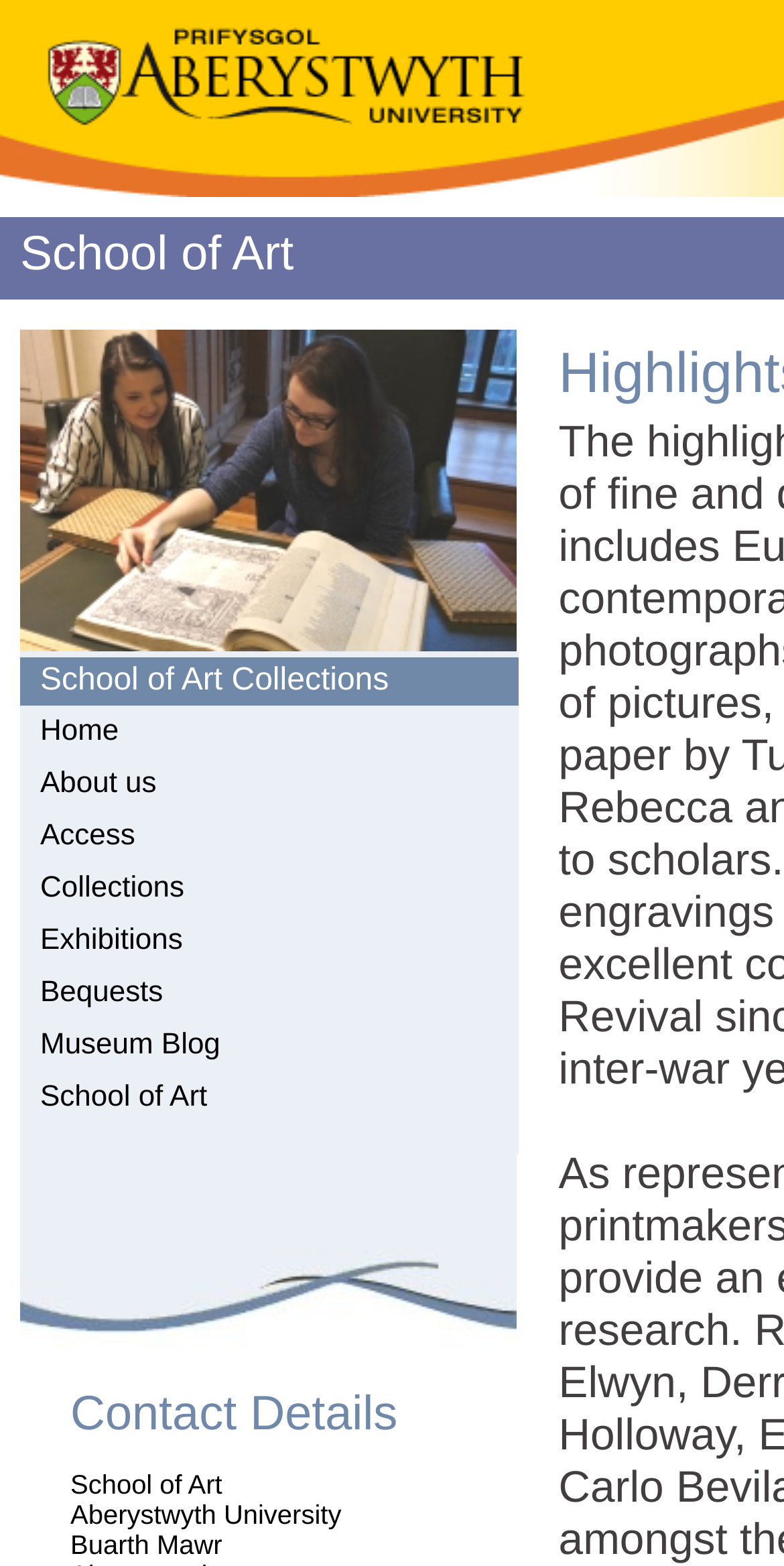Can you identify the bounding box coordinates of the clickable region needed to carry out this instruction: 'Ask how to publish'? The coordinates should be four float numbers within the range of 0 to 1, stated as [left, top, right, bottom].

None